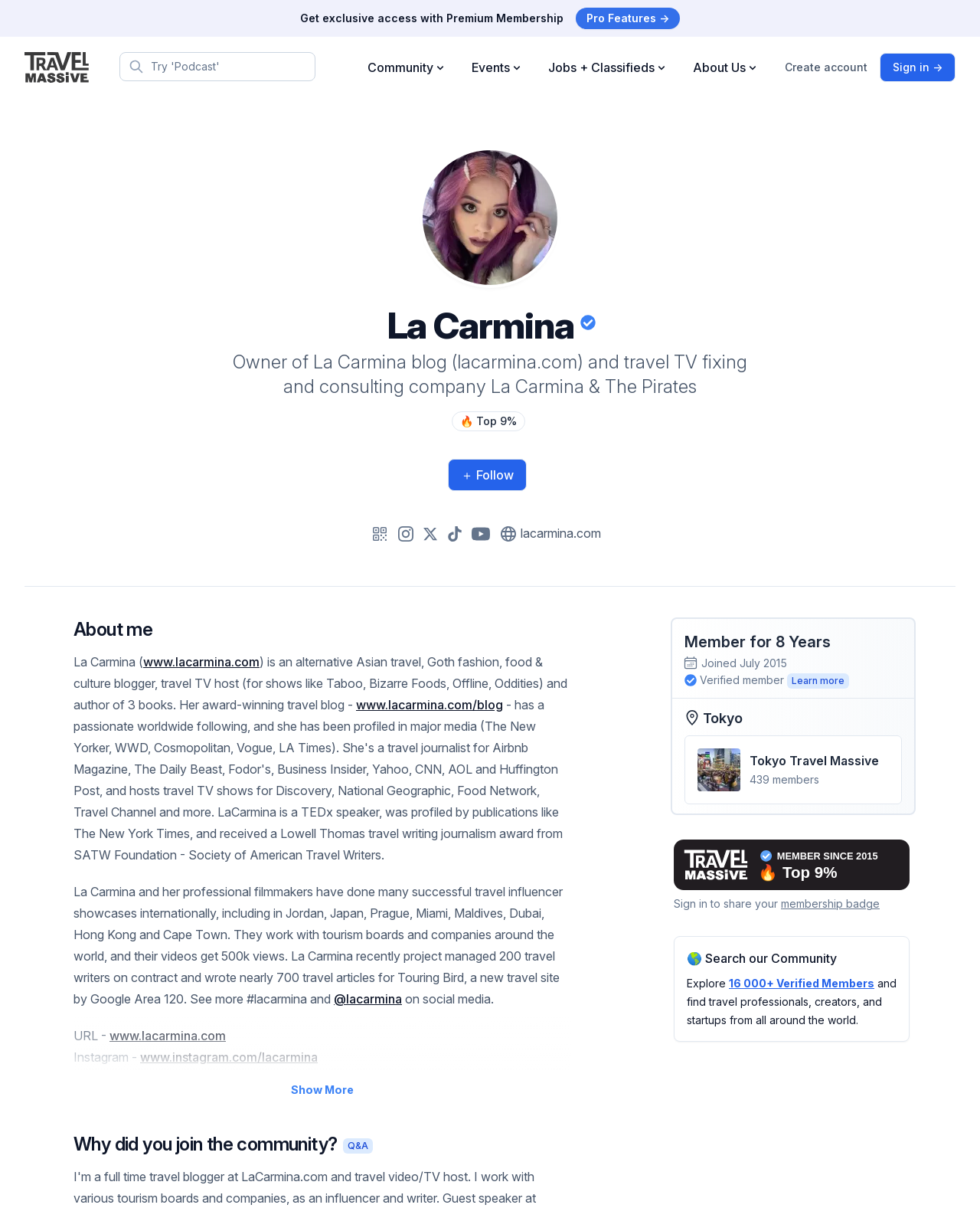Provide the bounding box coordinates of the HTML element this sentence describes: "name="EMAIL" placeholder="Enter your email"". The bounding box coordinates consist of four float numbers between 0 and 1, i.e., [left, top, right, bottom].

None